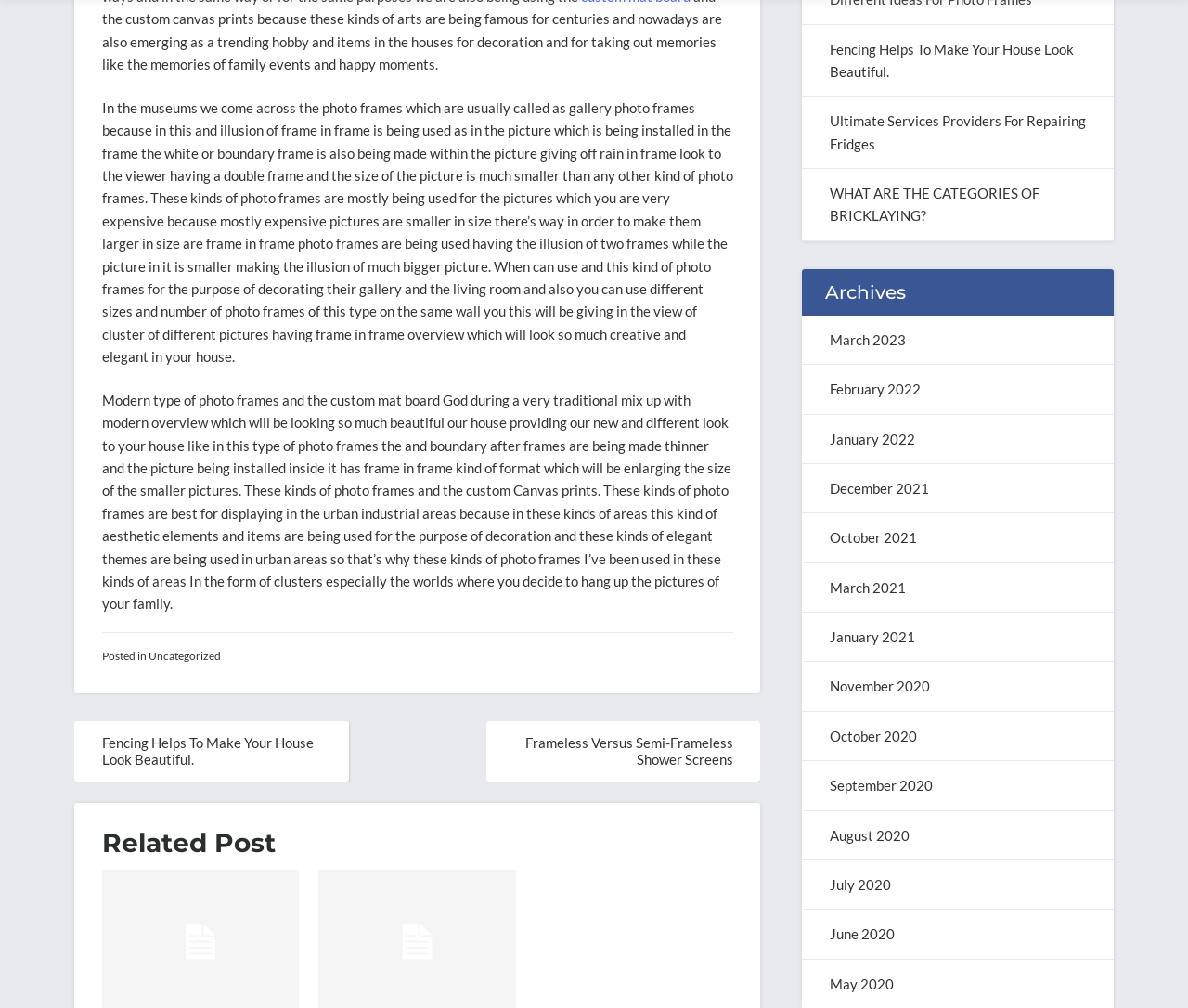How many related posts are listed?
Kindly give a detailed and elaborate answer to the question.

There are three related posts listed on the webpage, with links to 'Fencing Helps To Make Your House Look Beautiful.', 'Ultimate Services Providers For Repairing Fridges', and 'WHAT ARE THE CATEGORIES OF BRICKLAYING?'.